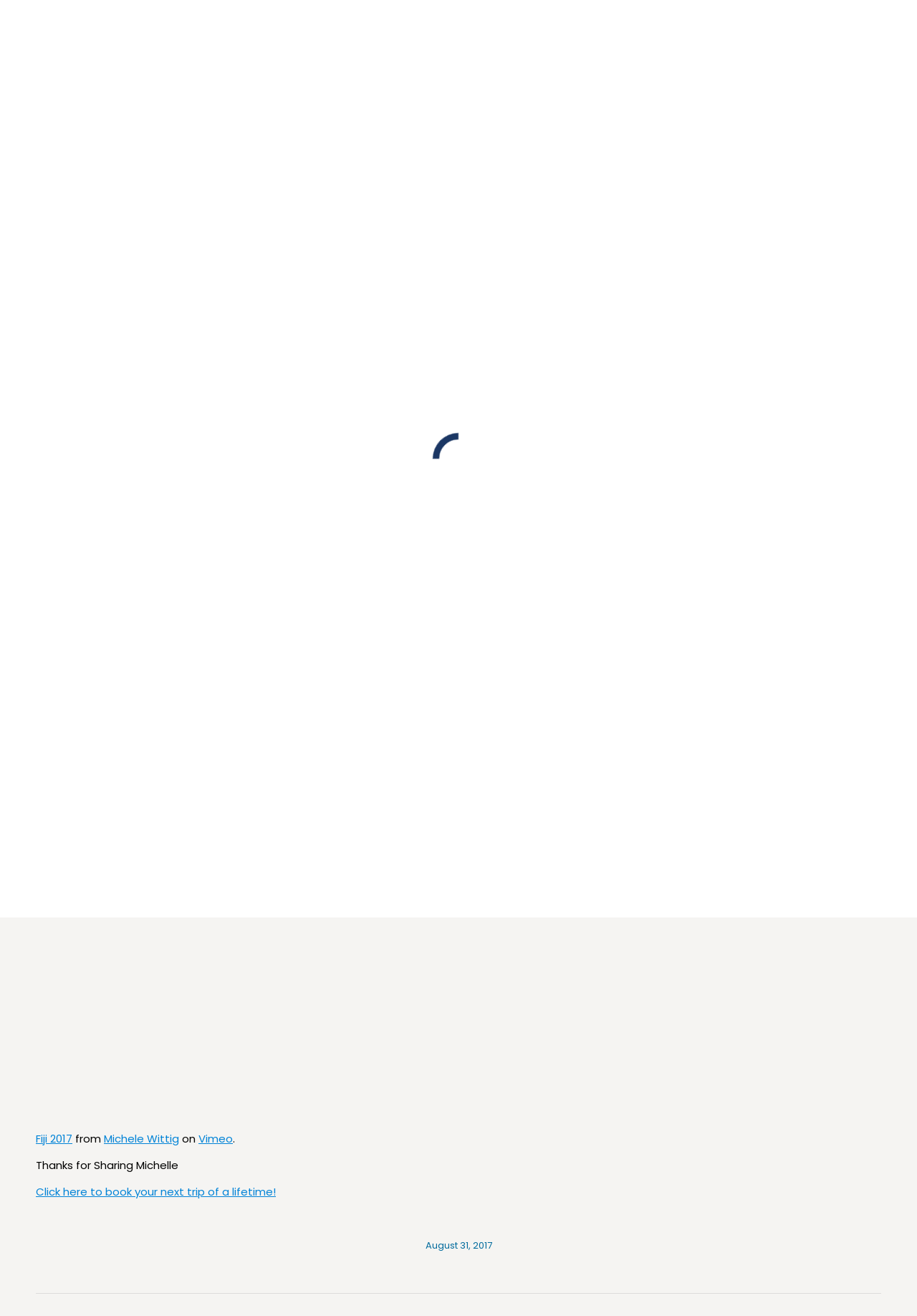Please specify the bounding box coordinates of the clickable region necessary for completing the following instruction: "Read more about diving in Fiji". The coordinates must consist of four float numbers between 0 and 1, i.e., [left, top, right, bottom].

[0.179, 0.538, 0.298, 0.55]